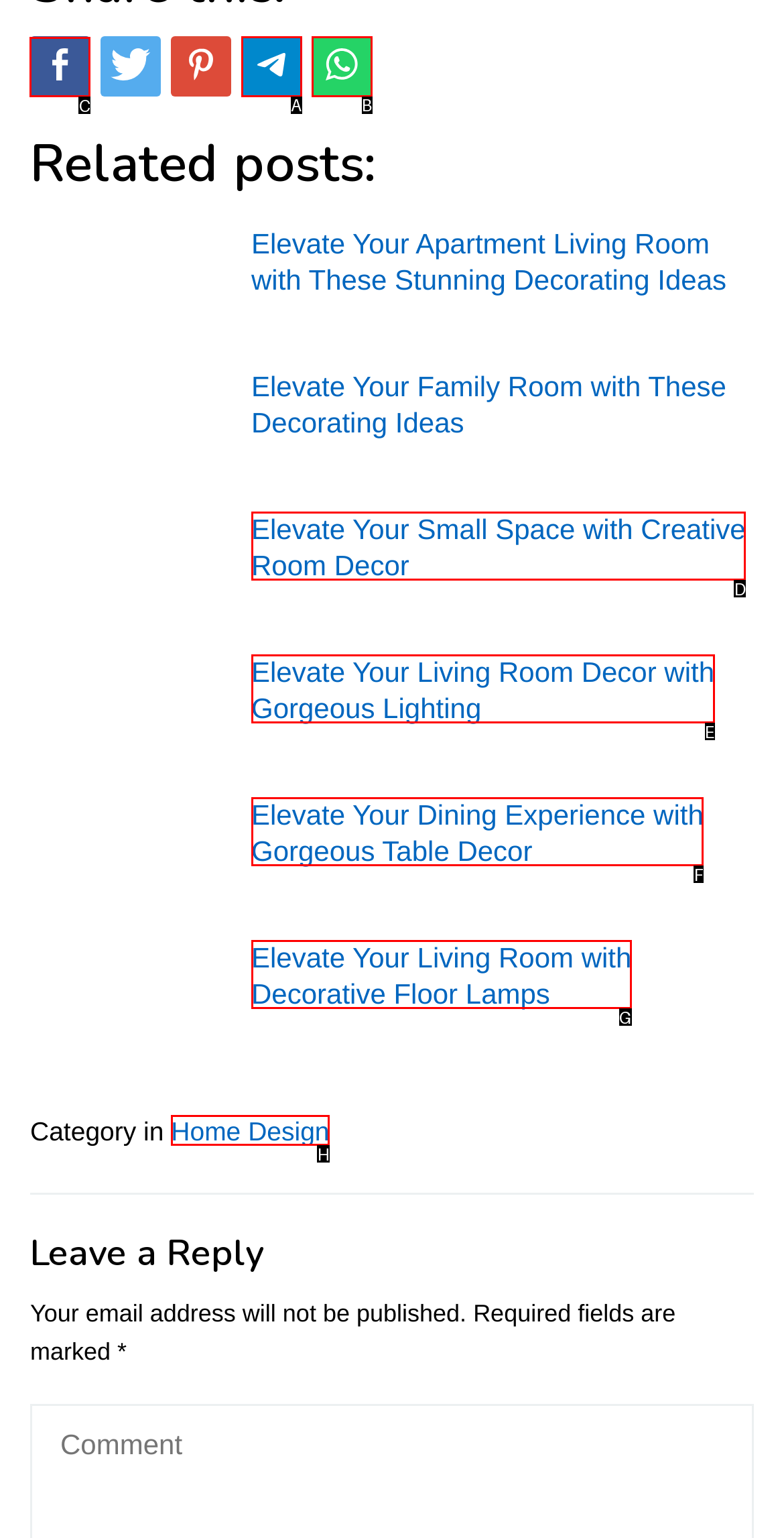From the given options, indicate the letter that corresponds to the action needed to complete this task: Share this. Respond with only the letter.

C